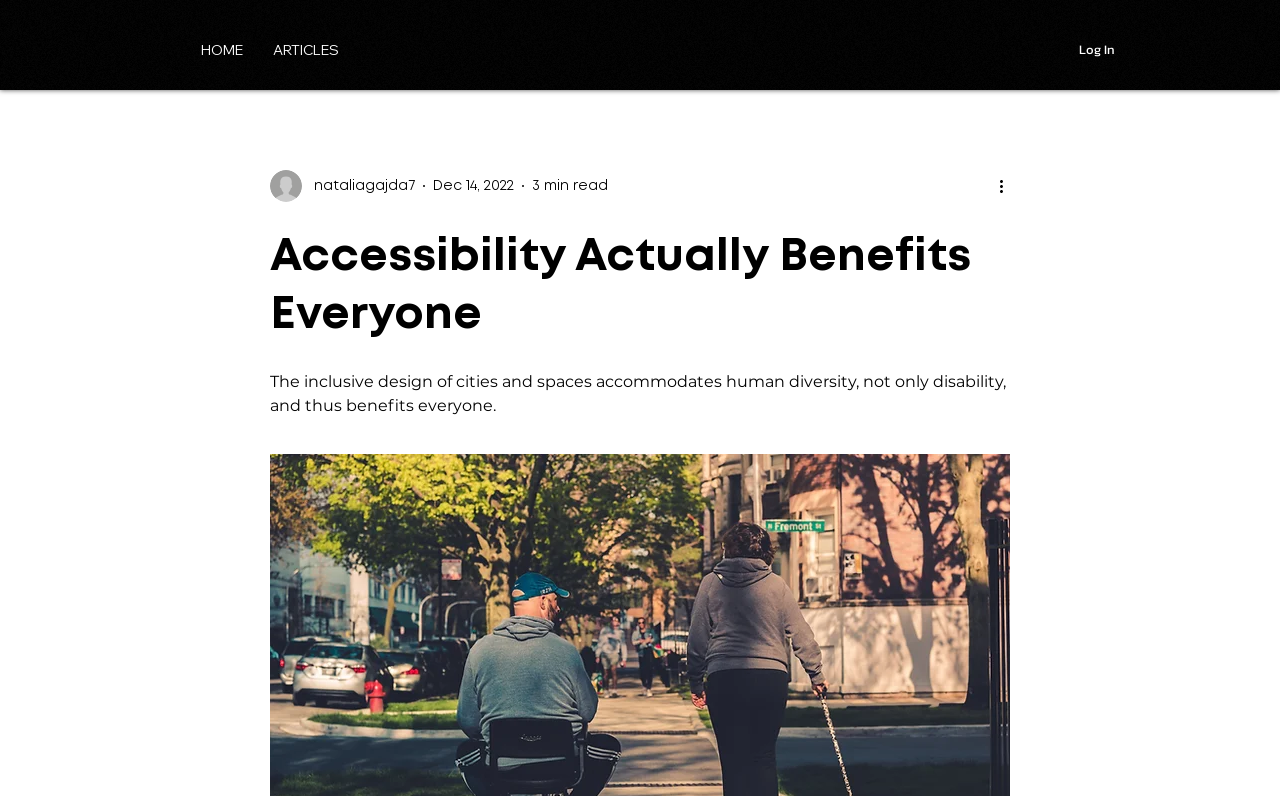What is the estimated reading time of the article?
Look at the image and respond with a single word or a short phrase.

3 min